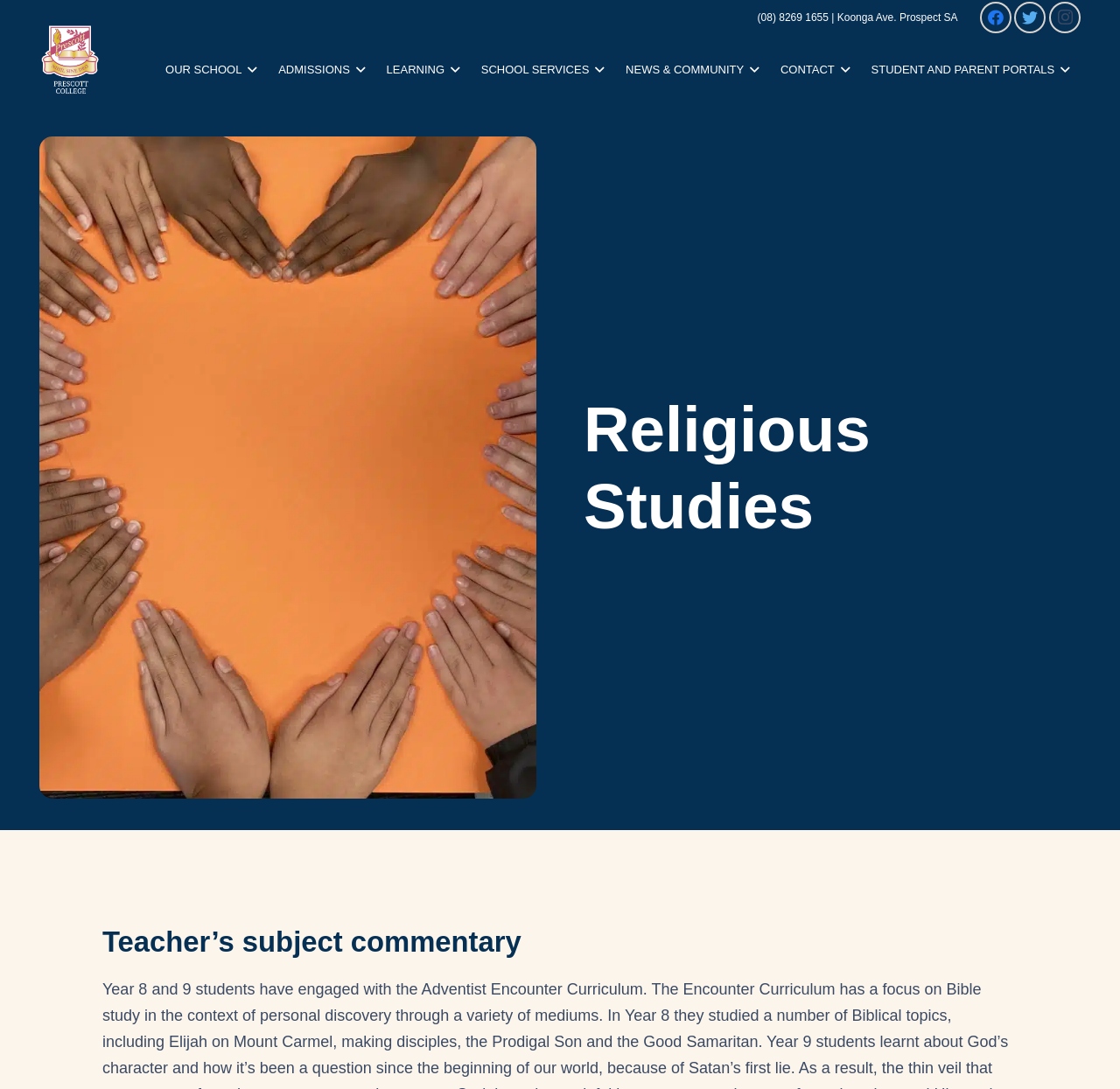Please indicate the bounding box coordinates for the clickable area to complete the following task: "Read news and community". The coordinates should be specified as four float numbers between 0 and 1, i.e., [left, top, right, bottom].

[0.549, 0.032, 0.687, 0.096]